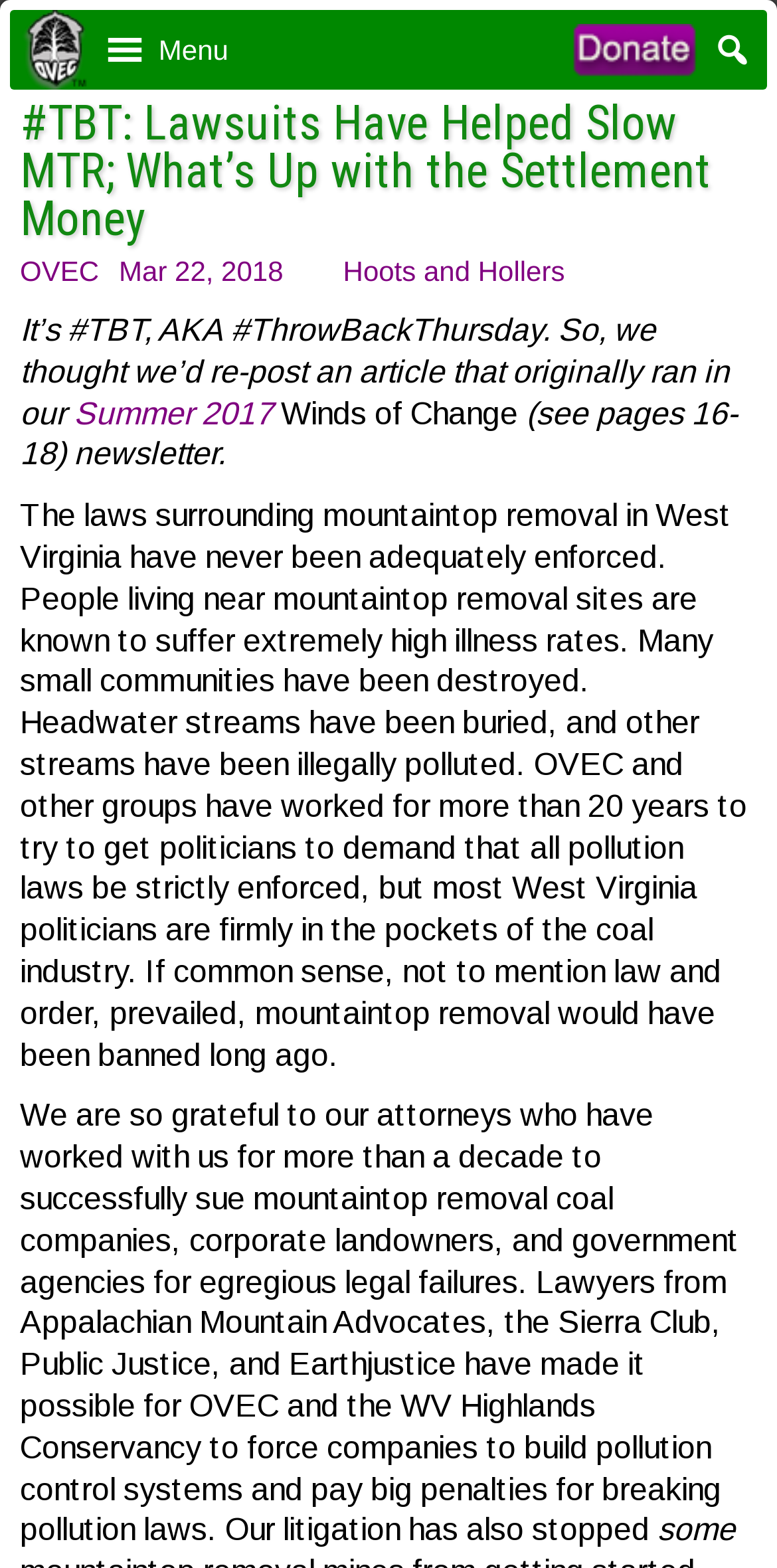Carefully examine the image and provide an in-depth answer to the question: Who is the author of the article?

After carefully examining the webpage, I did not find any information about the author of the article. The webpage only mentions the organization OVEC and other groups, but does not specify the author of the article.